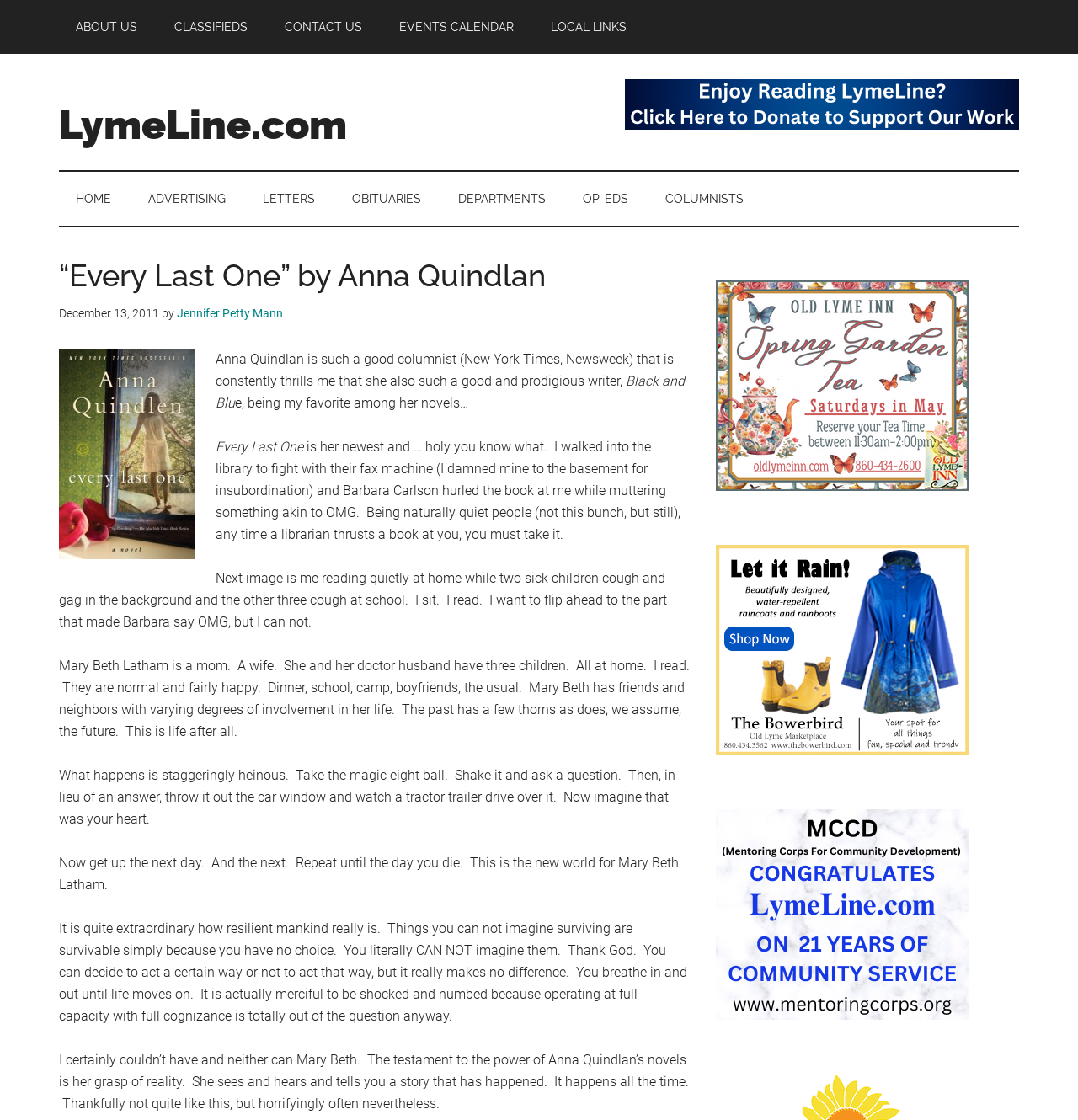Given the element description: "Jennifer Petty Mann", predict the bounding box coordinates of the UI element it refers to, using four float numbers between 0 and 1, i.e., [left, top, right, bottom].

[0.164, 0.274, 0.262, 0.286]